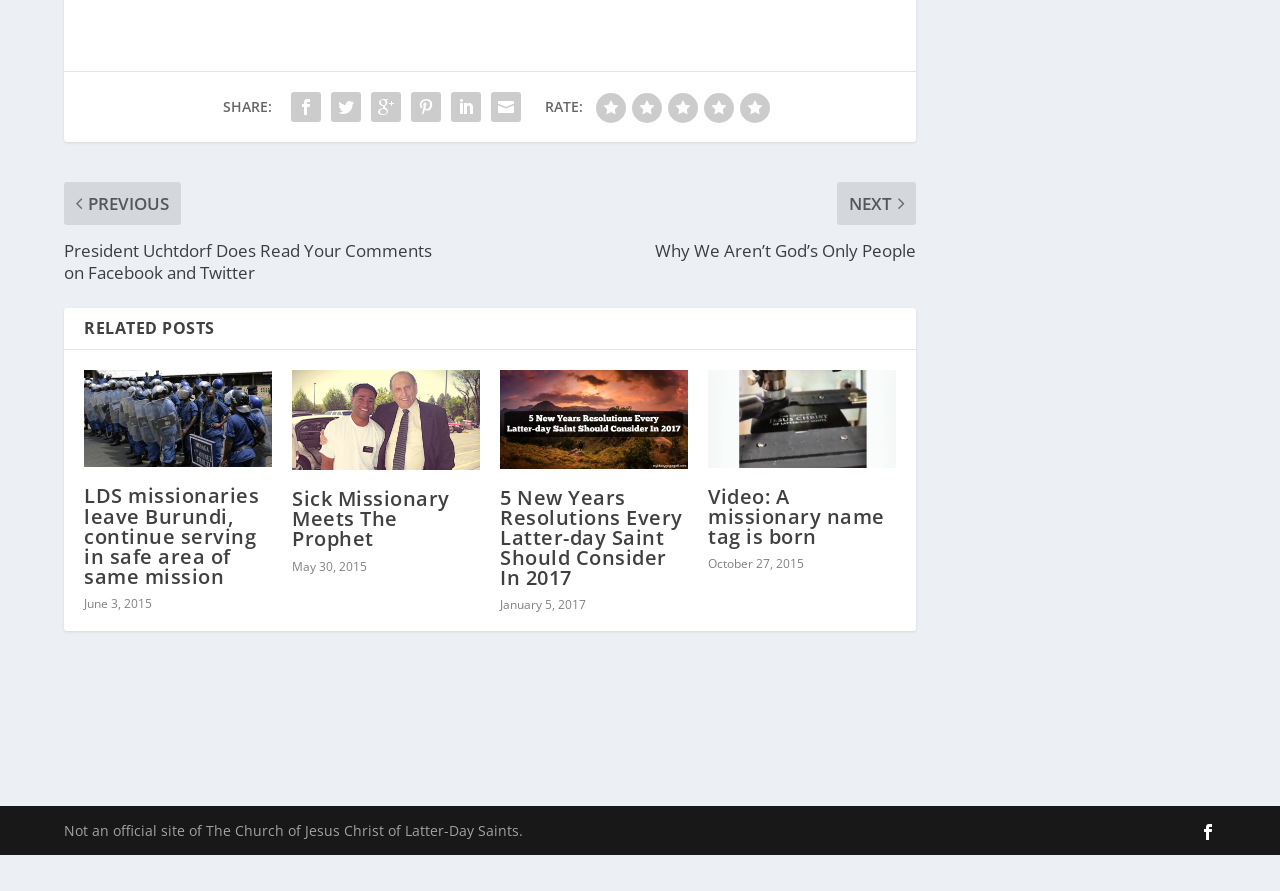Using the details from the image, please elaborate on the following question: What is the date of the post 'Sick Missionary Meets The Prophet'?

The date of the post 'Sick Missionary Meets The Prophet' is specified as 'May 30, 2015', which is located below the post's heading and image.